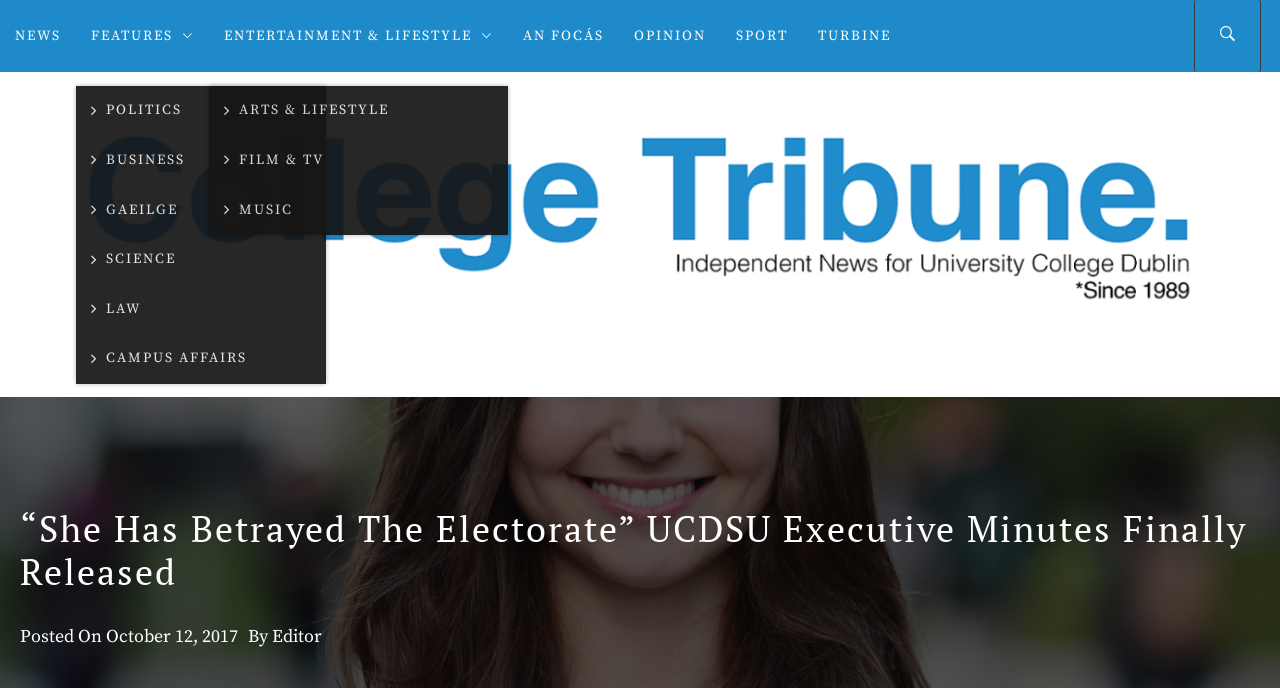Determine the bounding box coordinates of the clickable element to achieve the following action: 'go to news page'. Provide the coordinates as four float values between 0 and 1, formatted as [left, top, right, bottom].

[0.0, 0.0, 0.059, 0.105]